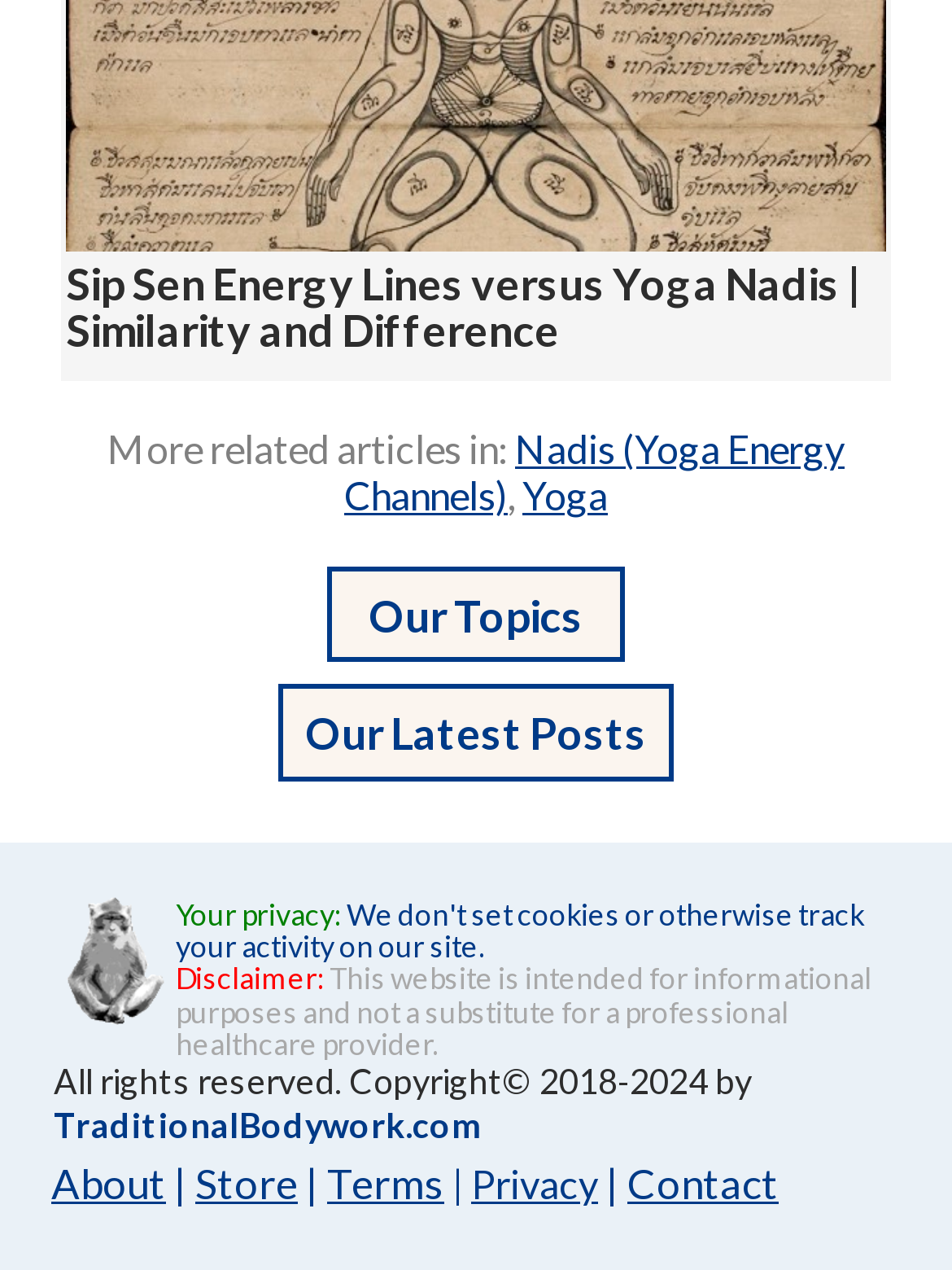What is the topic of the main article?
From the image, provide a succinct answer in one word or a short phrase.

Sip Sen Energy Lines versus Yoga Nadis